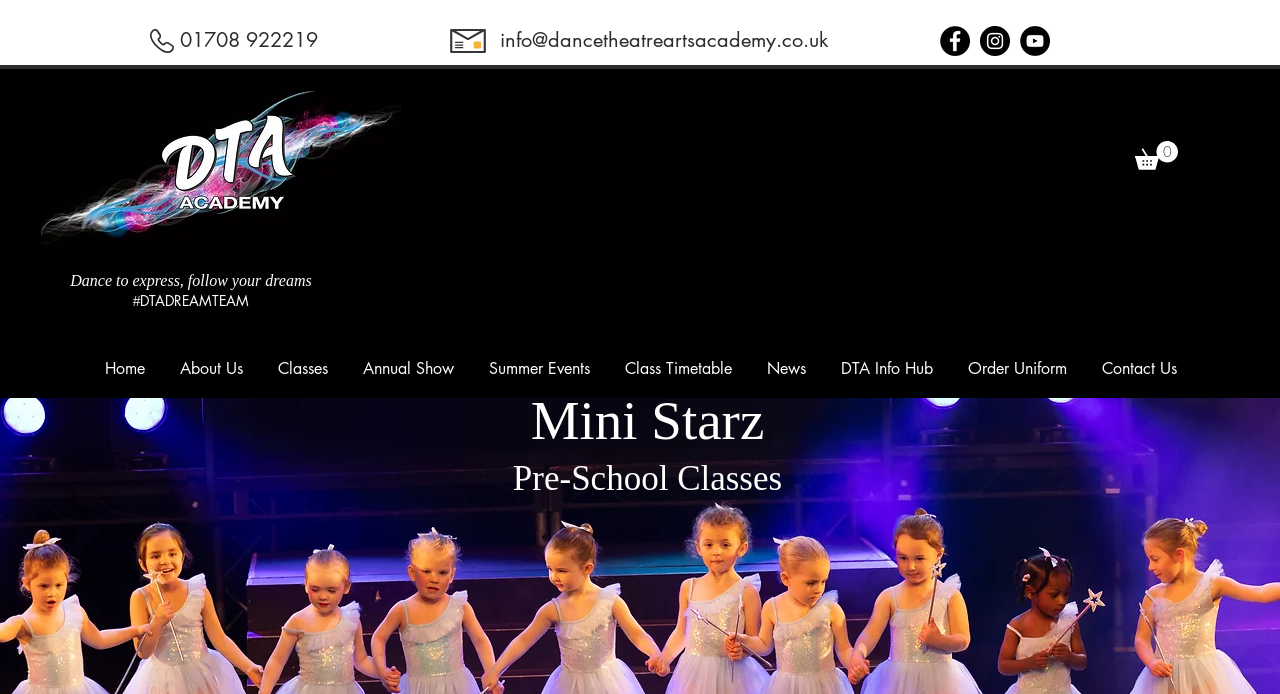What is the name of the pre-school programme?
From the details in the image, answer the question comprehensively.

I found the name of the pre-school programme by looking at the main content section of the webpage, where I saw a static text element with the name 'Mini Starz'.